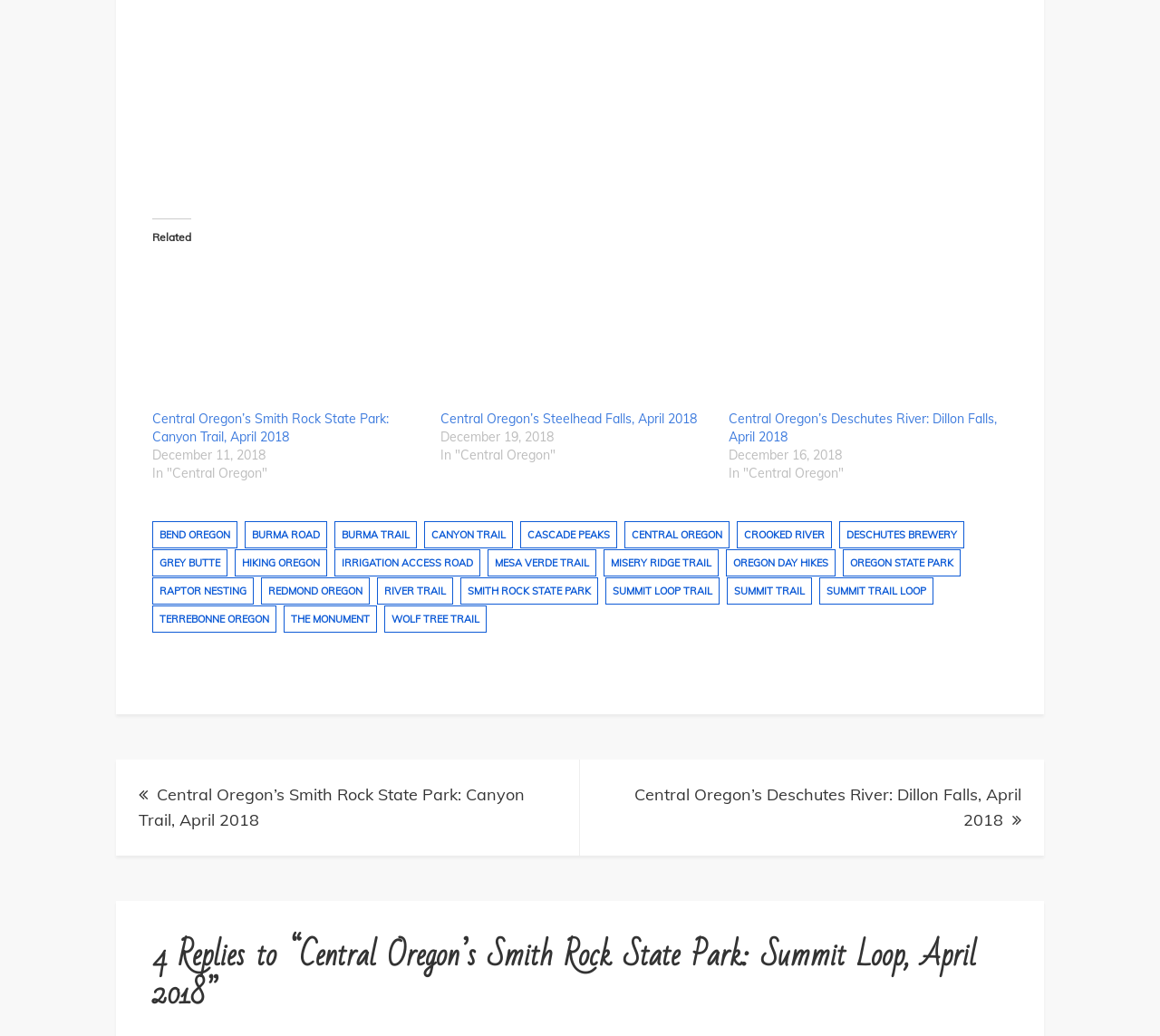Could you find the bounding box coordinates of the clickable area to complete this instruction: "Click on 'Central Oregon’s Deschutes River: Dillon Falls, April 2018'"?

[0.628, 0.247, 0.861, 0.396]